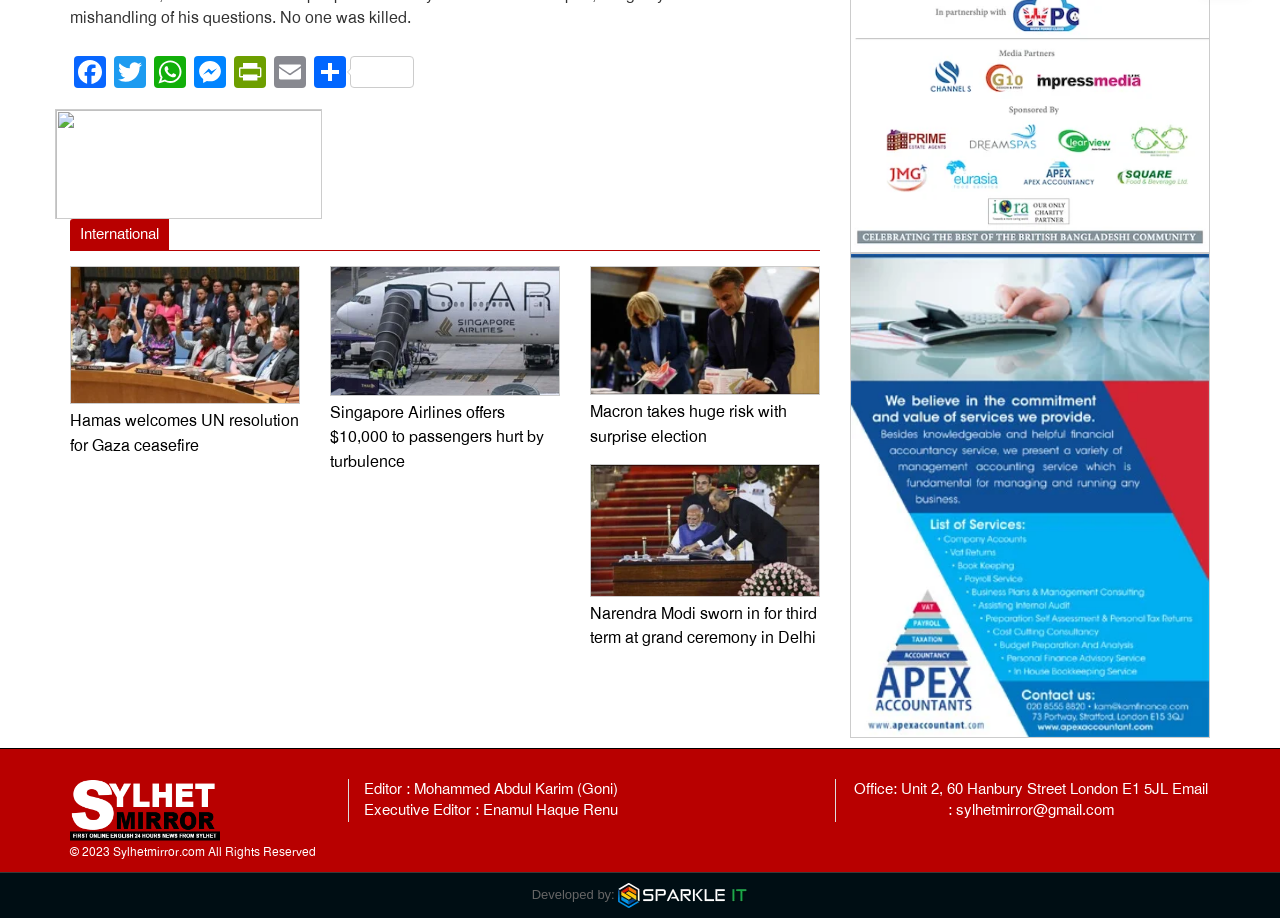What is the name of the executive editor?
Look at the image and respond with a one-word or short phrase answer.

Enamul Haque Renu